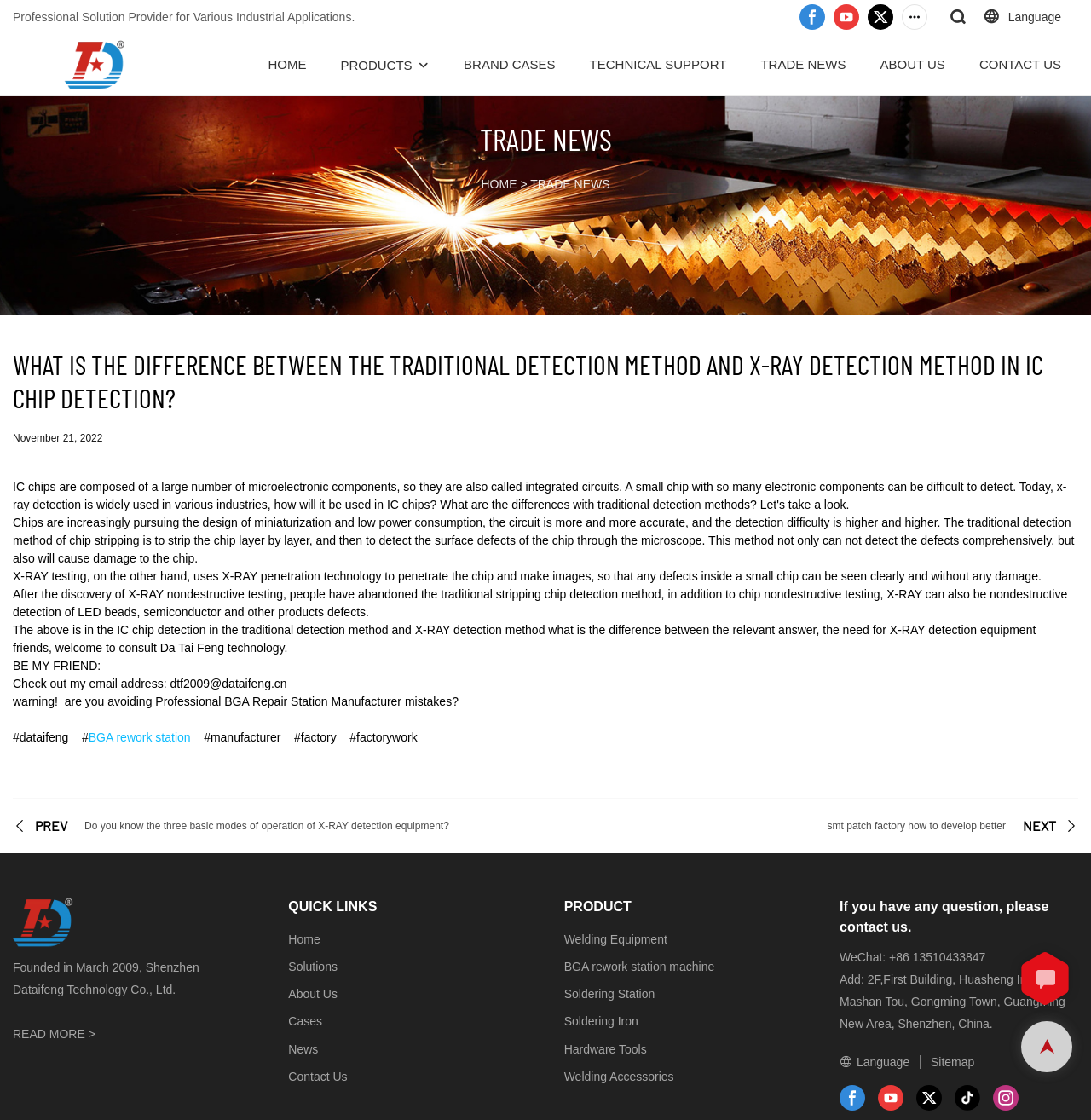Please give a concise answer to this question using a single word or phrase: 
What is the difference between traditional detection method and X-RAY detection method?

X-RAY is non-destructive